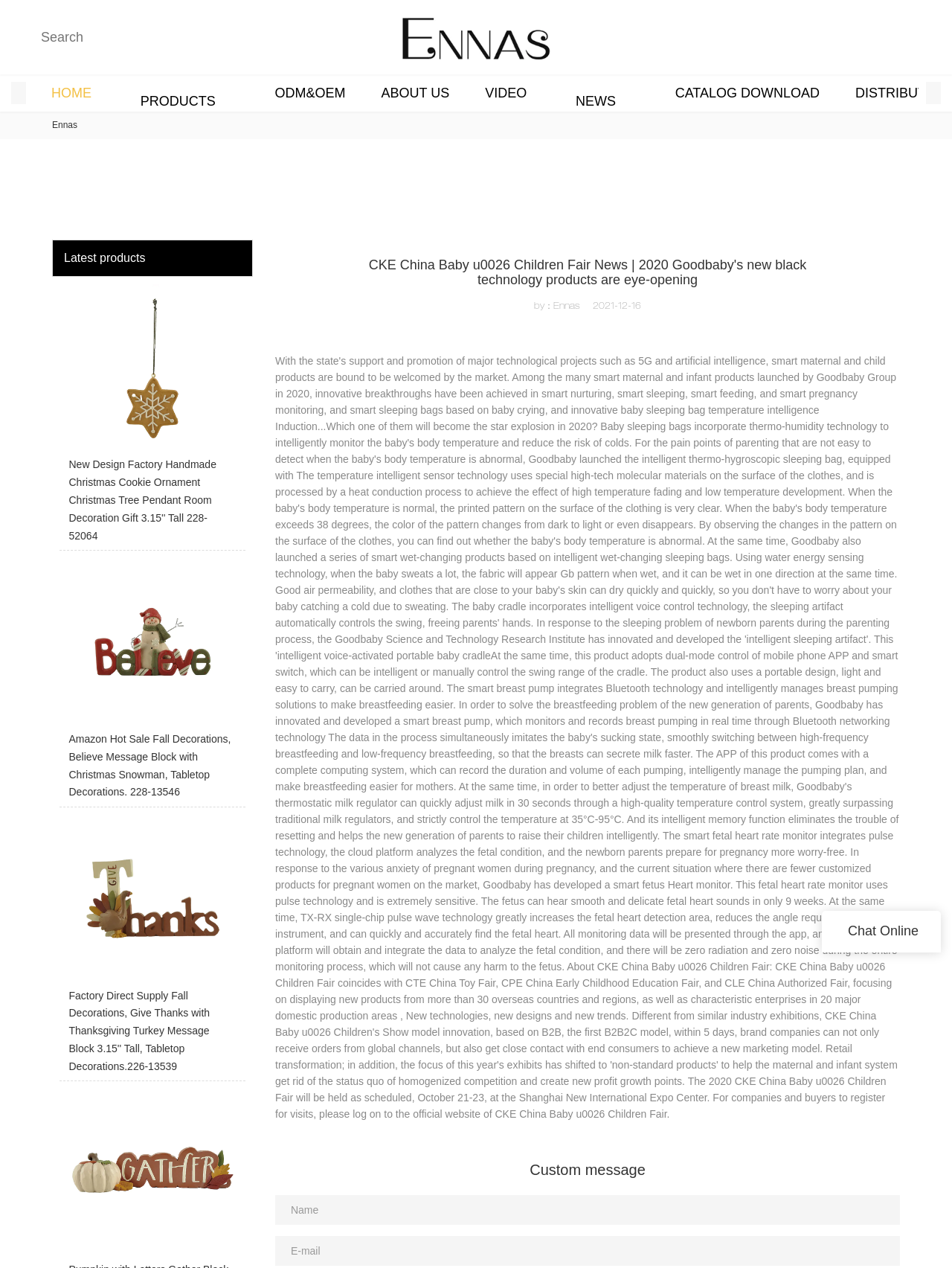Answer the question with a brief word or phrase:
What is the title of the news article?

CKE China Baby & Children Fair News